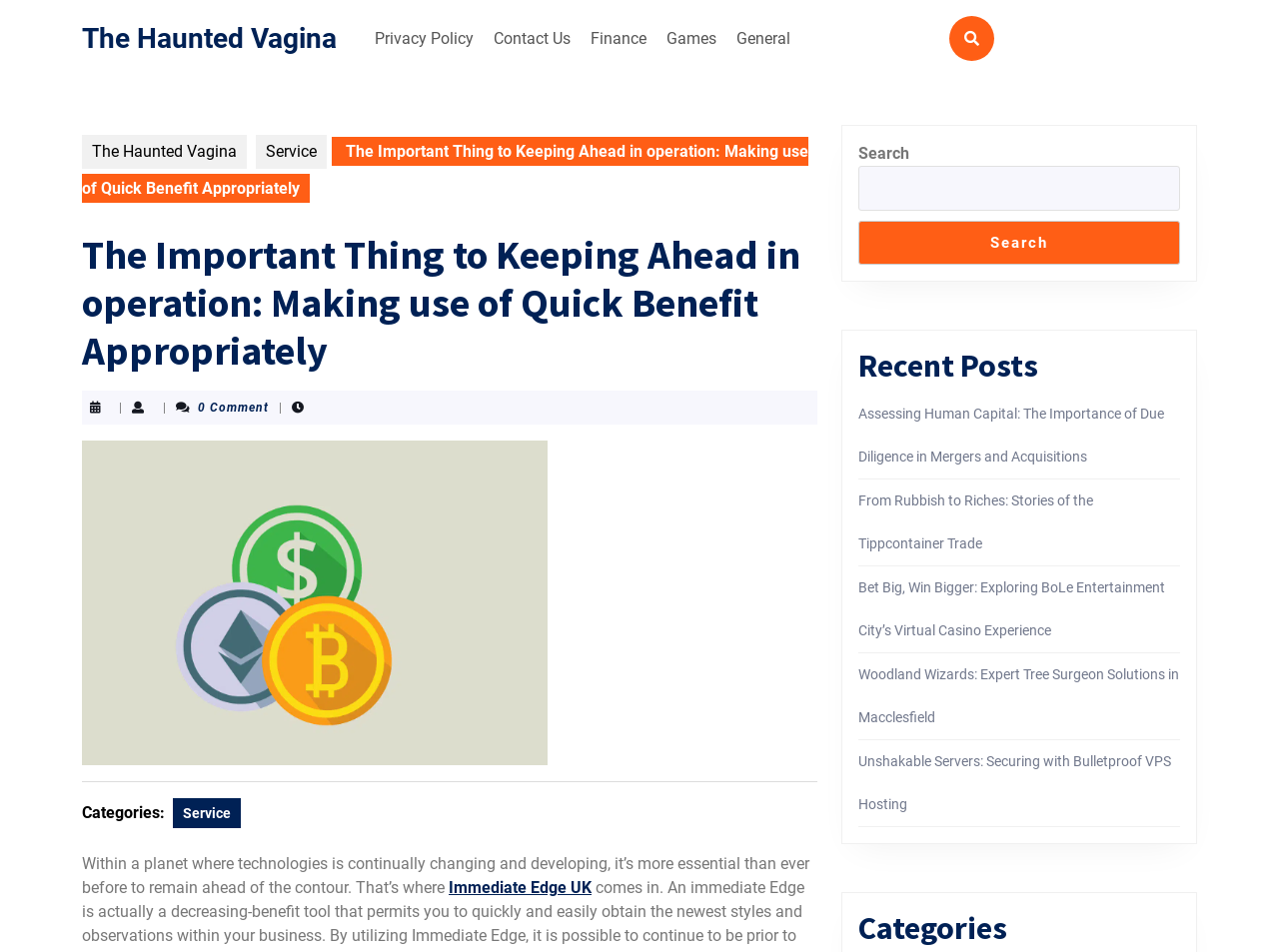Please determine the bounding box coordinates, formatted as (top-left x, top-left y, bottom-right x, bottom-right y), with all values as floating point numbers between 0 and 1. Identify the bounding box of the region described as: Contact Us

[0.38, 0.019, 0.452, 0.061]